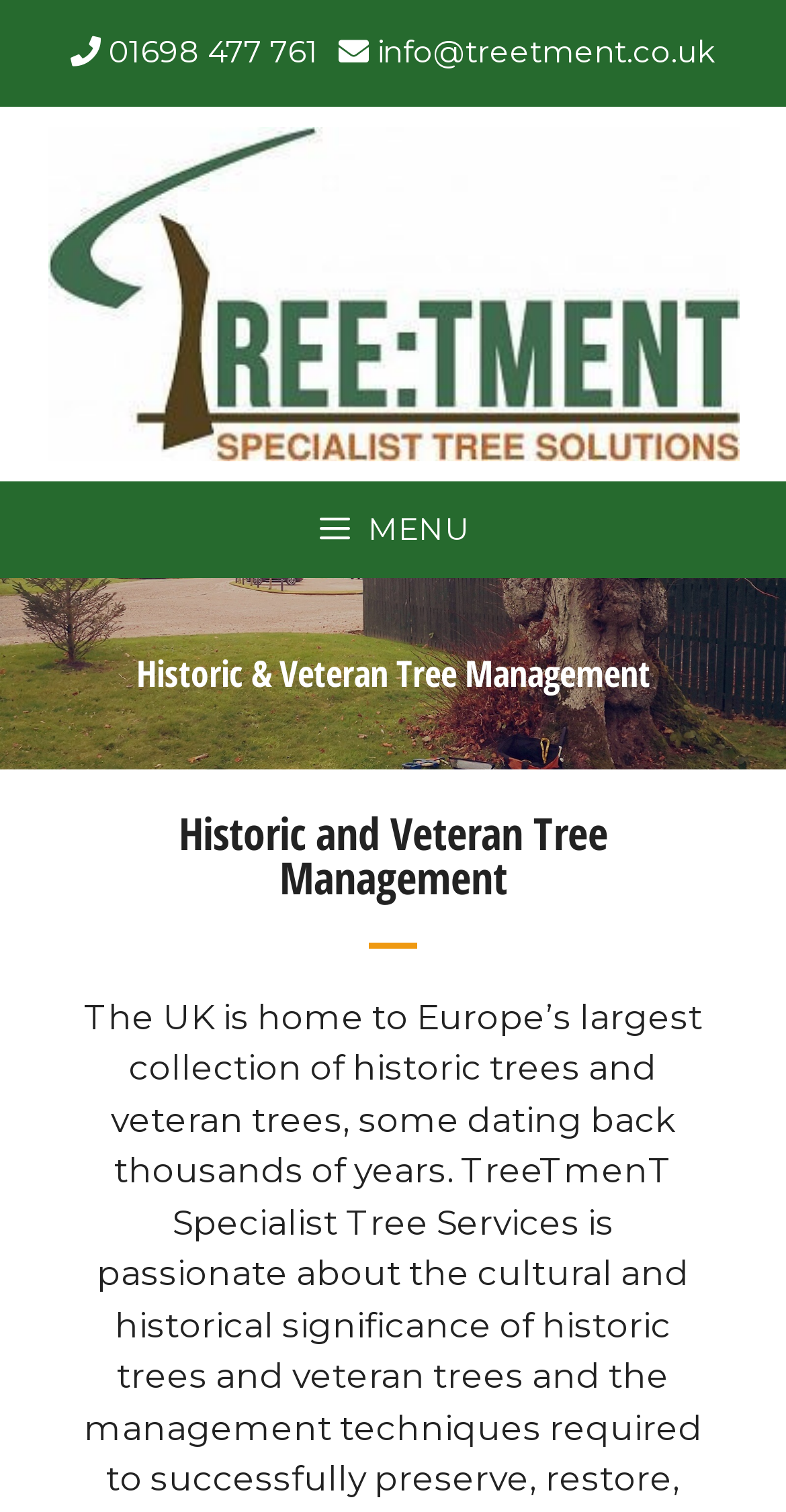For the following element description, predict the bounding box coordinates in the format (top-left x, top-left y, bottom-right x, bottom-right y). All values should be floating point numbers between 0 and 1. Description: info@treetment.co.uk

[0.479, 0.021, 0.91, 0.047]